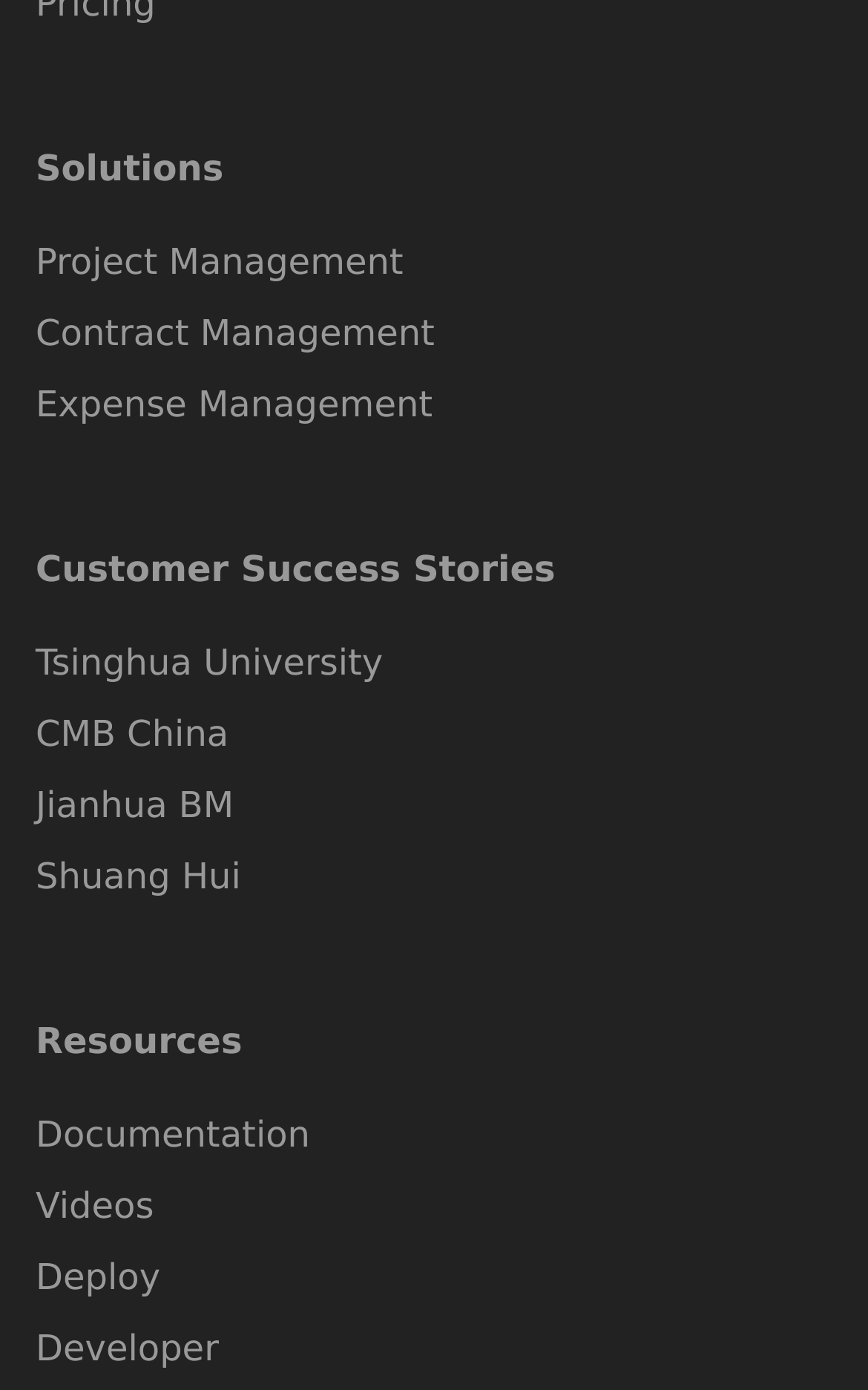Please mark the bounding box coordinates of the area that should be clicked to carry out the instruction: "View project management solutions".

[0.041, 0.164, 0.959, 0.215]